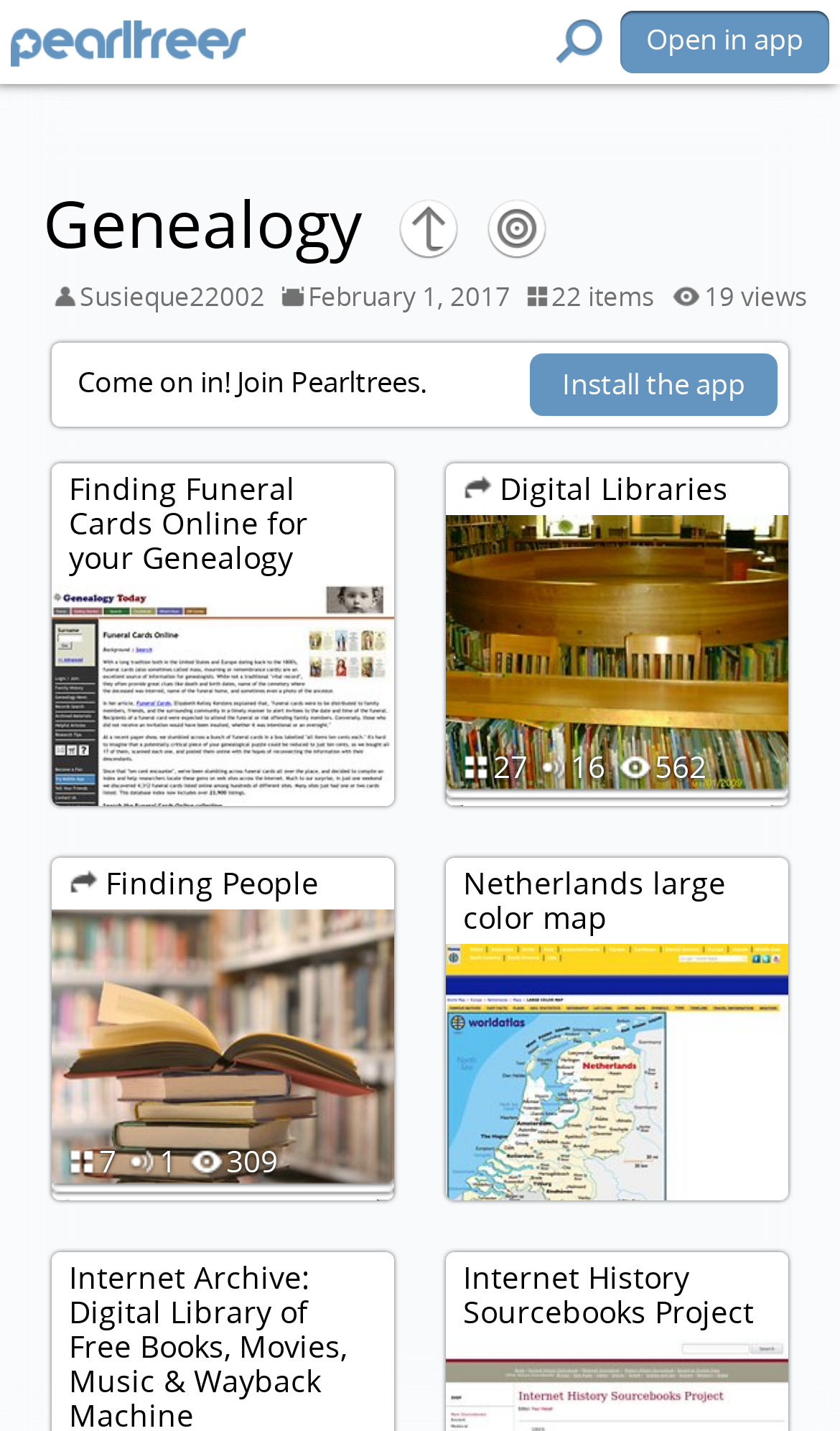What is the name of the app?
Provide a fully detailed and comprehensive answer to the question.

The name of the app is Pearltrees, which is mentioned in the invitation to 'Come on in! Join Pearltrees' and also in the 'Install the app' button.